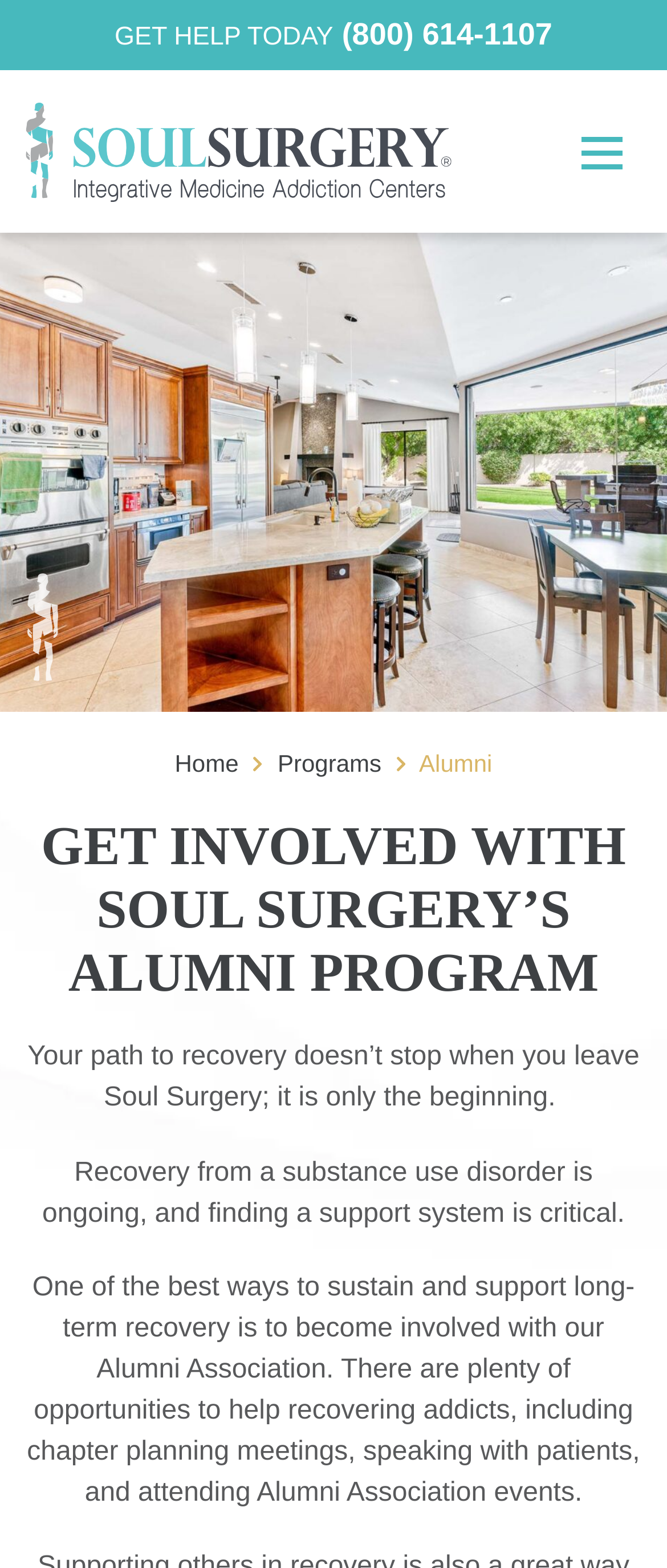Locate the headline of the webpage and generate its content.

GET INVOLVED WITH SOUL SURGERY’S ALUMNI PROGRAM